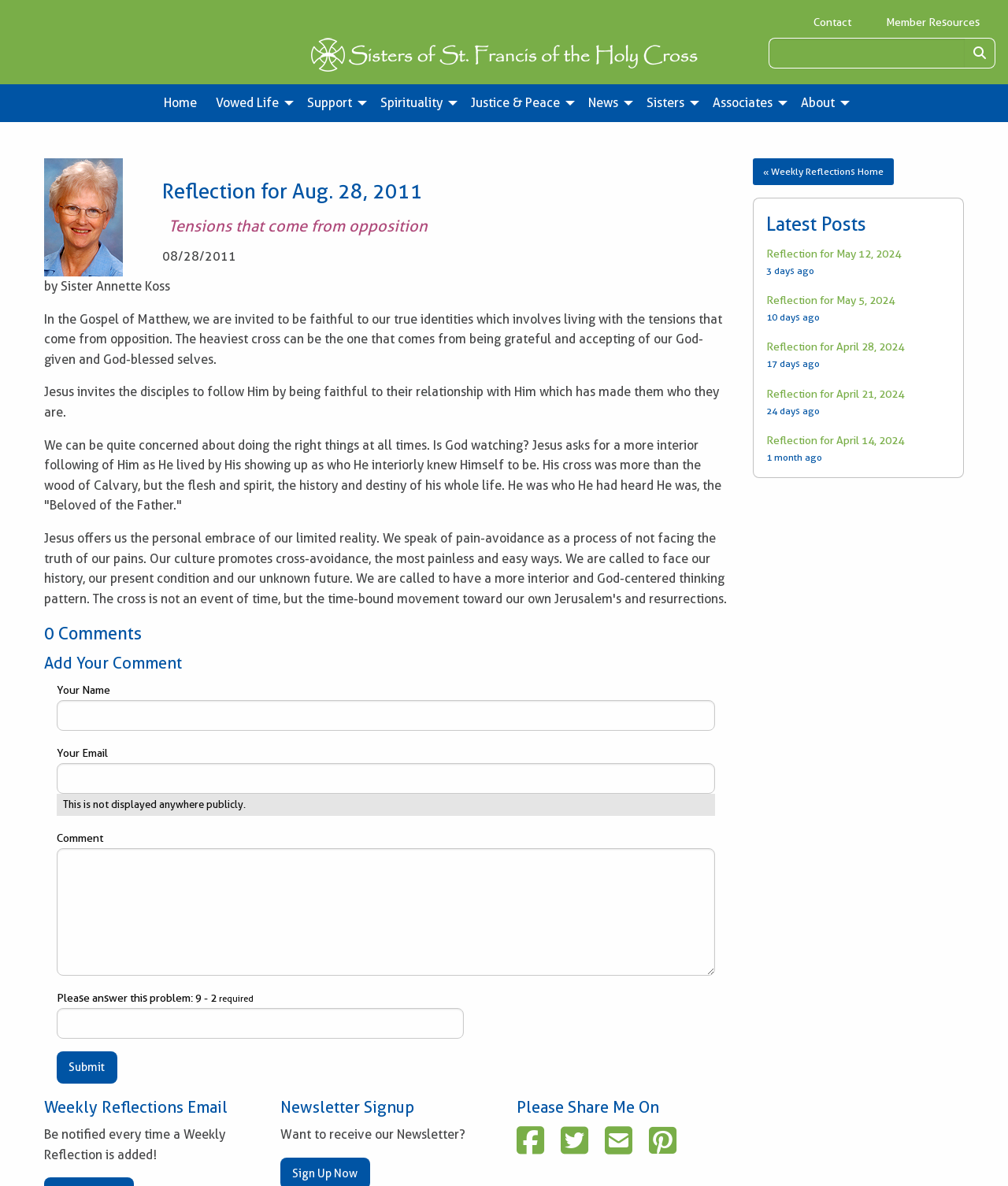Identify the bounding box coordinates for the element you need to click to achieve the following task: "Contact the Sisters of St. Francis of the Holy Cross". Provide the bounding box coordinates as four float numbers between 0 and 1, in the form [left, top, right, bottom].

[0.791, 0.013, 0.86, 0.024]